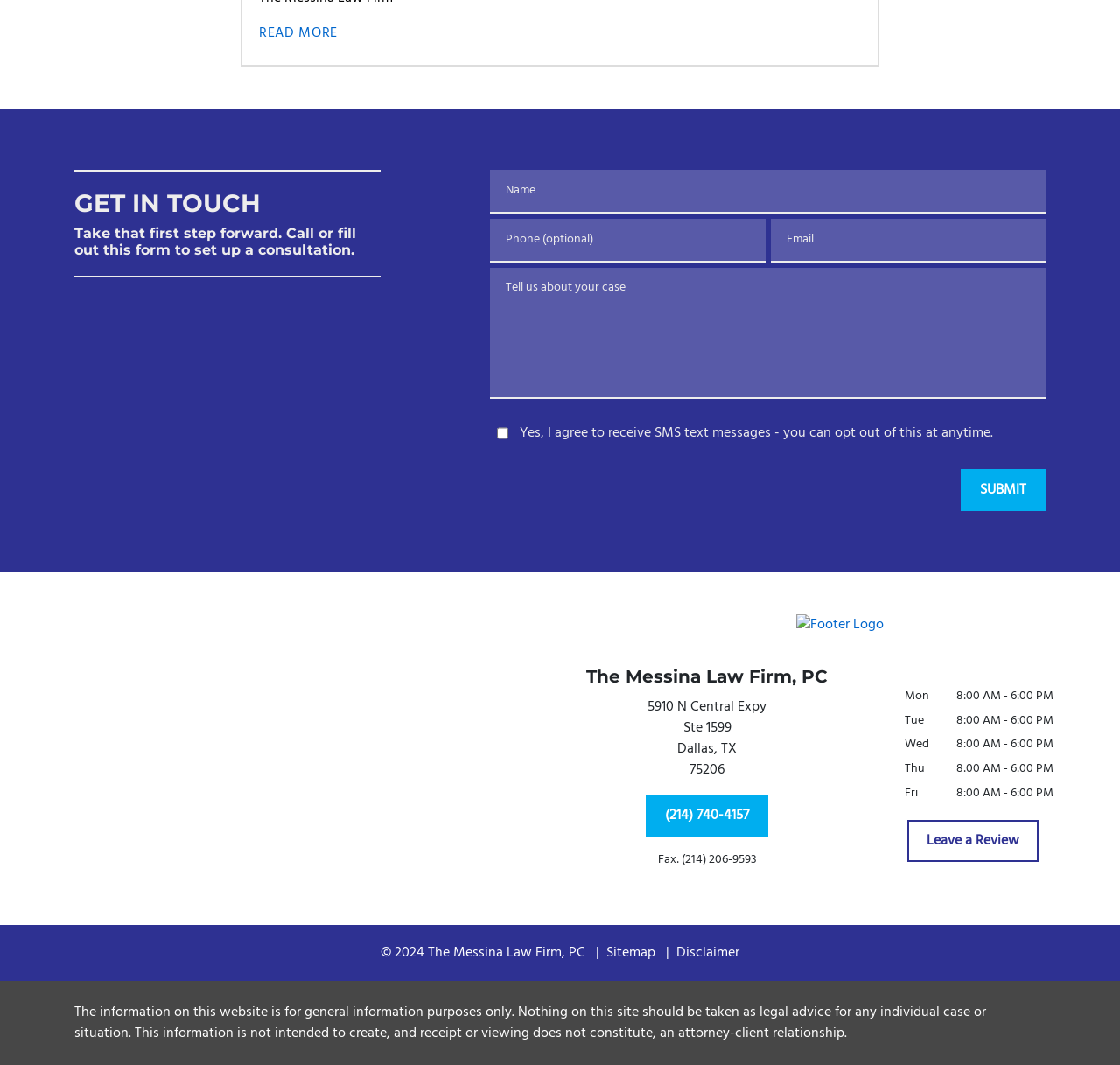What are the office hours of The Messina Law Firm, PC?
Please provide a detailed answer to the question.

The office hours of The Messina Law Firm, PC are listed at the bottom of the webpage, and they are 8:00 AM - 6:00 PM, Monday through Friday.